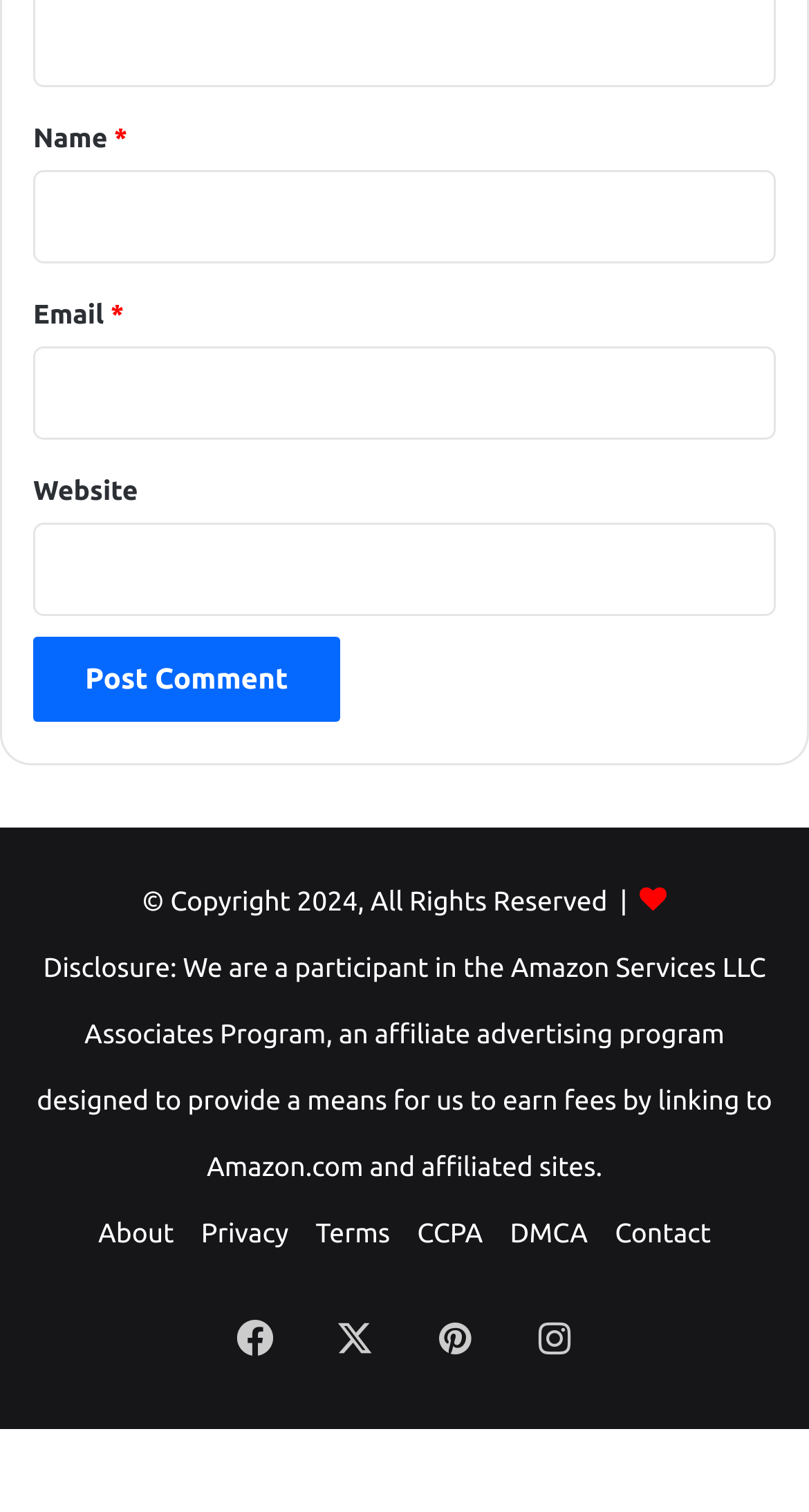Locate the bounding box coordinates of the element you need to click to accomplish the task described by this instruction: "Click the Post Comment button".

[0.041, 0.421, 0.42, 0.478]